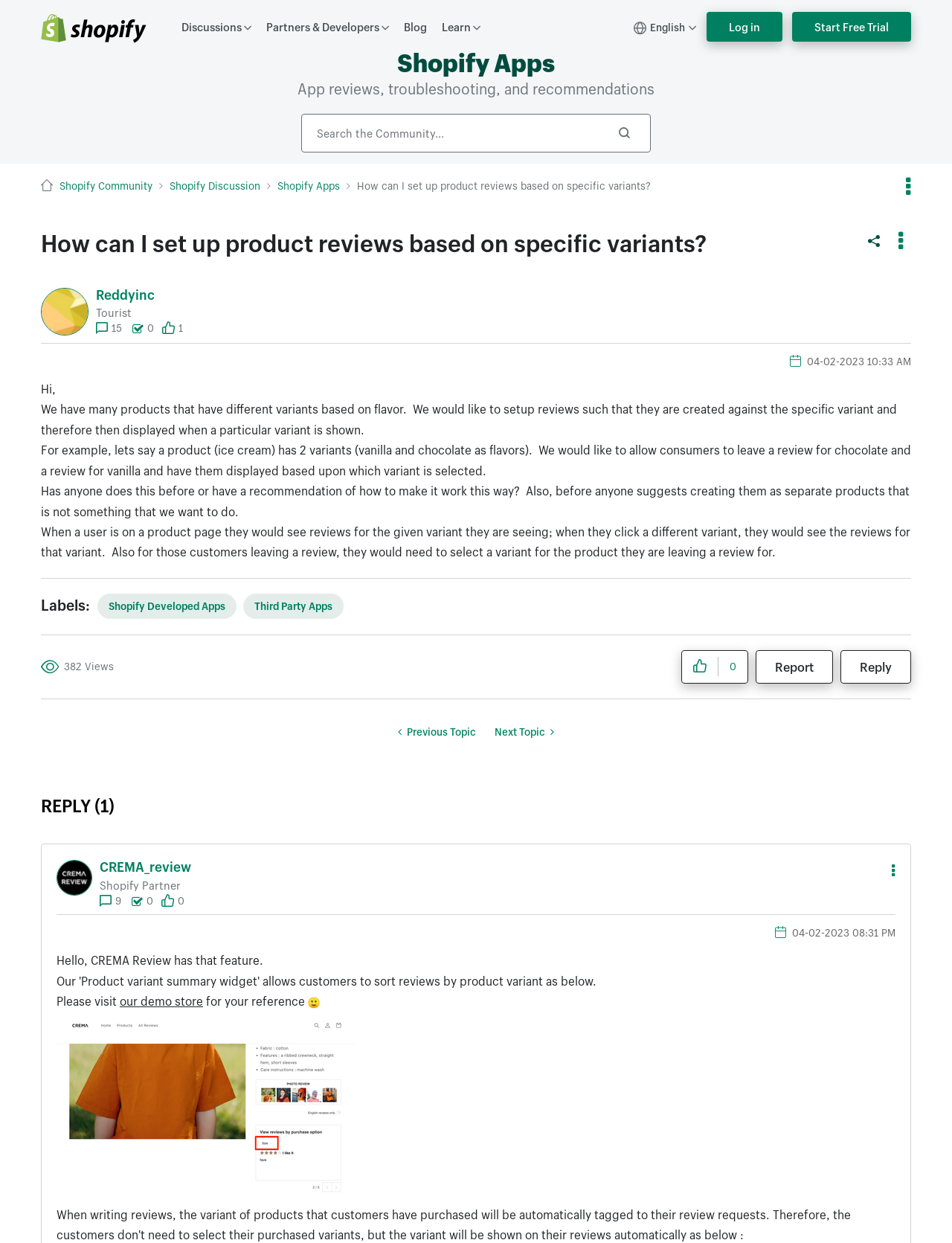Who is the author of the first post?
Please provide a comprehensive answer to the question based on the webpage screenshot.

The author of the first post is mentioned in the text element 'Reddyinc' which is located below the image element 'reddyinc'.